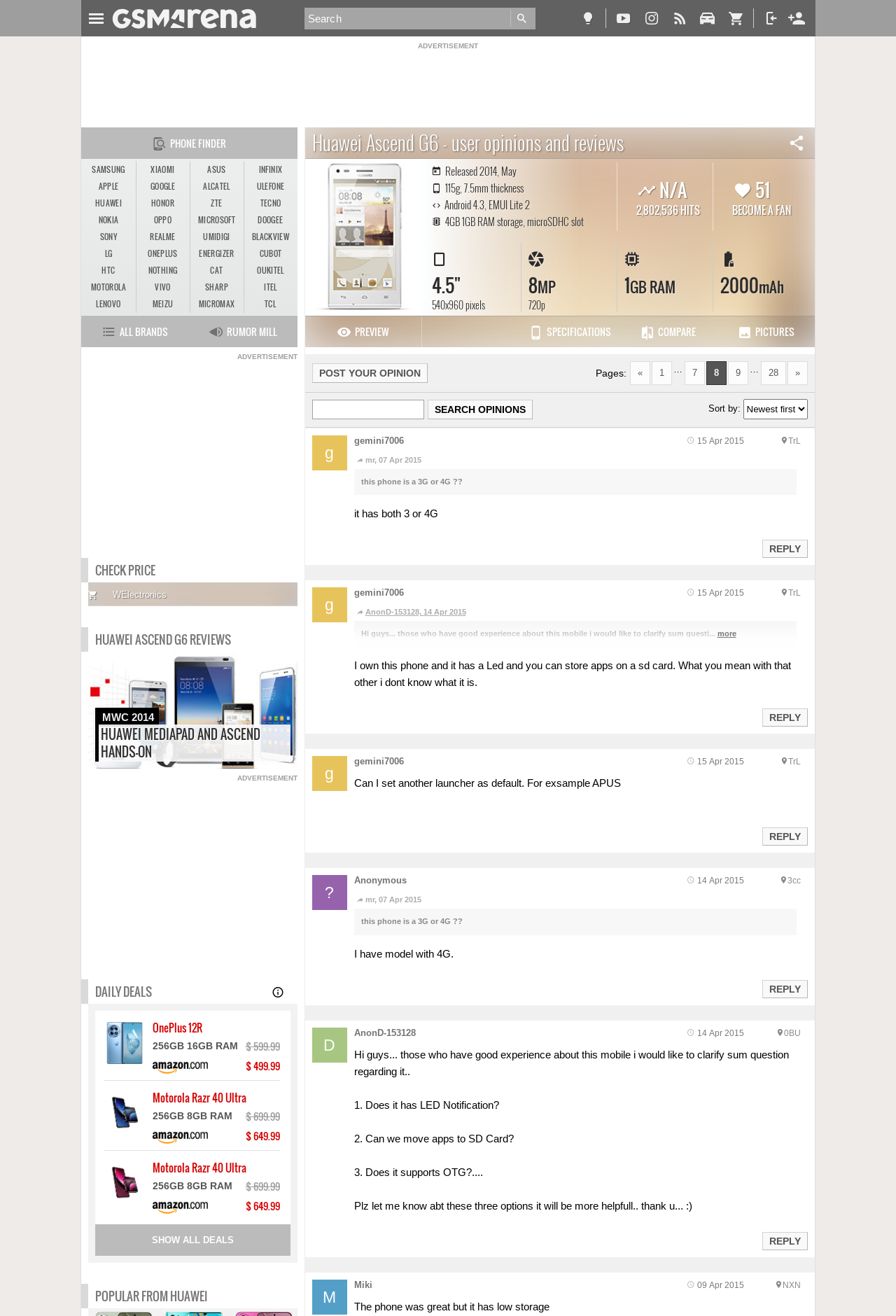Use a single word or phrase to answer the question: 
What is the resolution of the phone's screen?

540x960 pixels